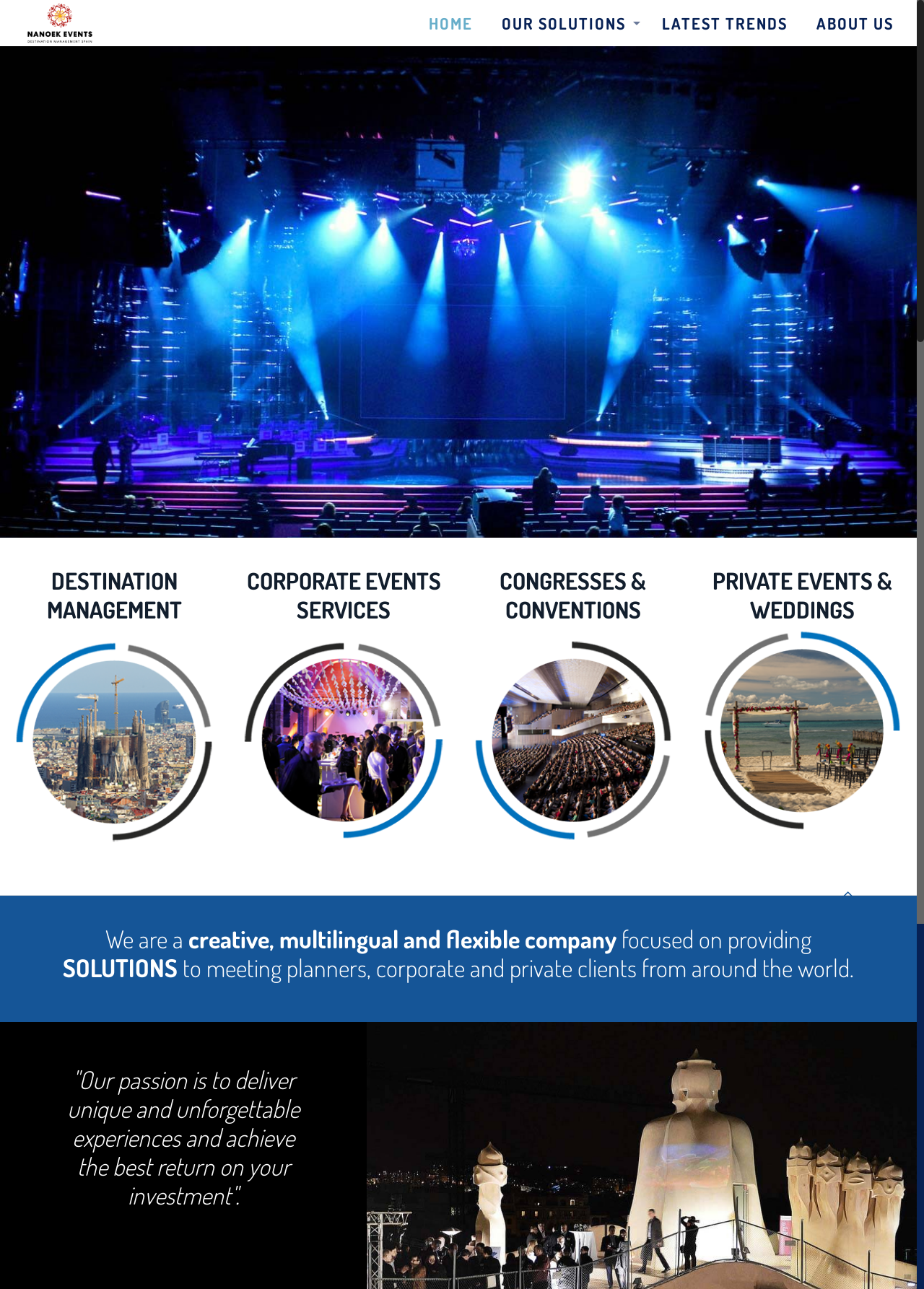Determine the bounding box coordinates of the element's region needed to click to follow the instruction: "Learn about CORPORATE EVENTS SERVICES". Provide these coordinates as four float numbers between 0 and 1, formatted as [left, top, right, bottom].

[0.258, 0.44, 0.486, 0.484]